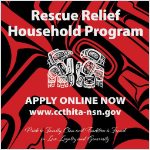Analyze the image and describe all key details you can observe.

The image promotes the "Rescue Relief Household Program," an initiative aimed at providing financial assistance. The background features bold, graphic elements in red and black, emphasizing a cultural theme. Central to the design is the program name, clearly highlighted in white font, urging viewers to "APPLY ONLINE NOW" with the website address prominently displayed below. Additional text near the bottom underscores the commitment to community and family values, concluding with the motto "Live Together and Prosper." This visual serves as a call to action for tribal citizens impacted by the COVID-19 pandemic to access the assistance available under the program.